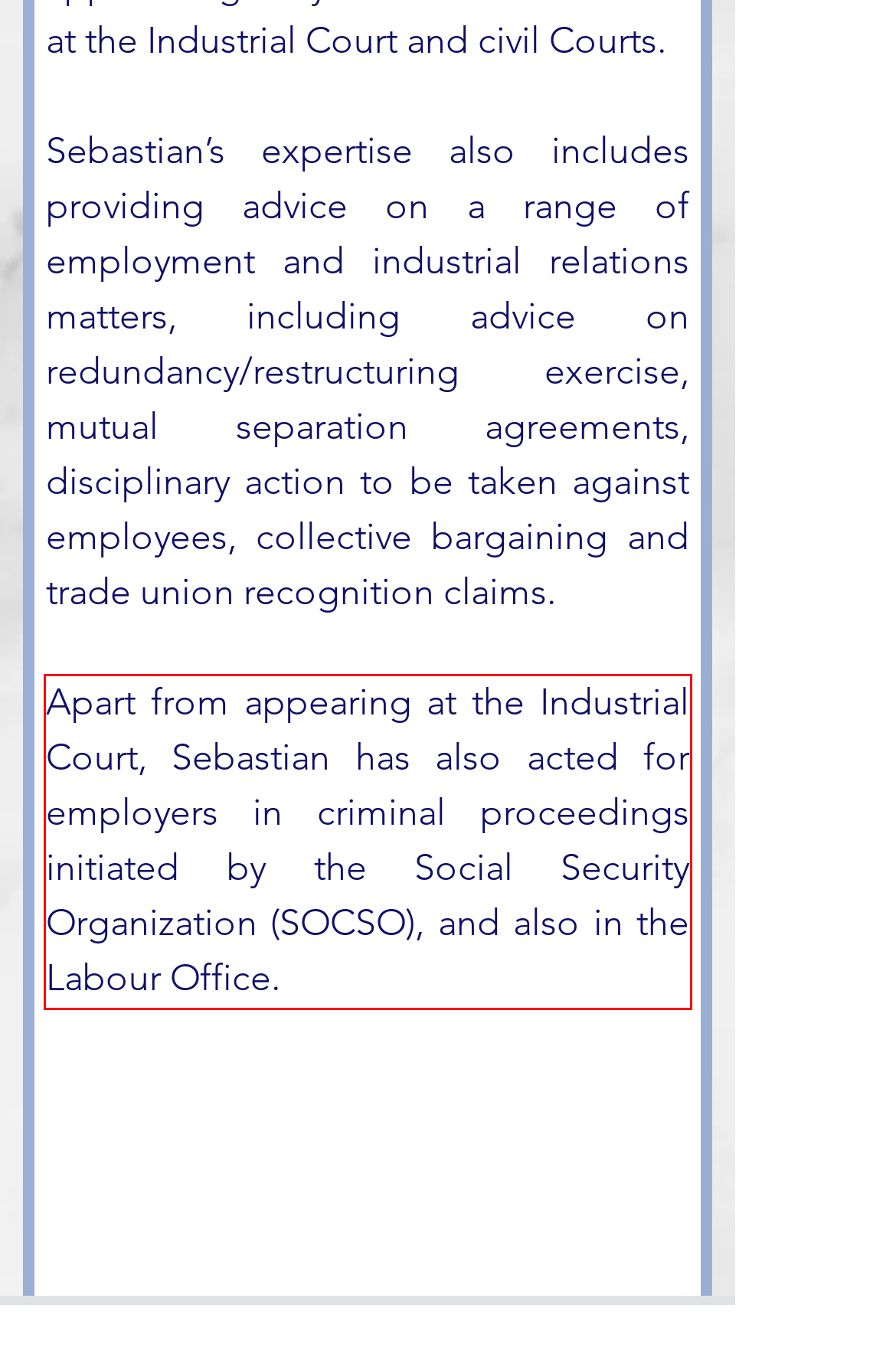Look at the webpage screenshot and recognize the text inside the red bounding box.

Apart from appearing at the Industrial Court, Sebastian has also acted for employers in criminal proceedings initiated by the Social Security Organization (SOCSO), and also in the Labour Office.